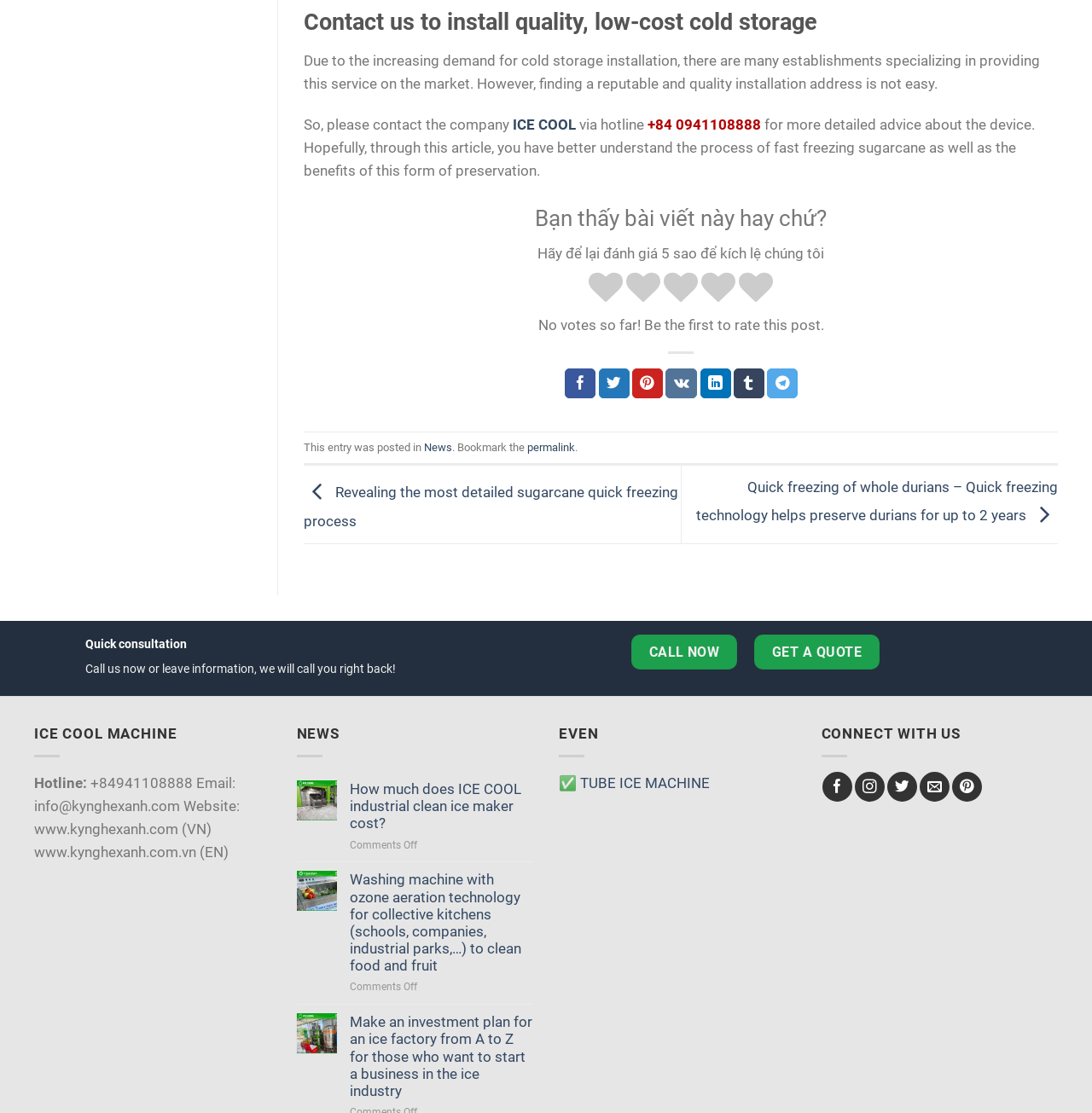Determine the coordinates of the bounding box for the clickable area needed to execute this instruction: "Share on Facebook".

[0.517, 0.331, 0.546, 0.358]